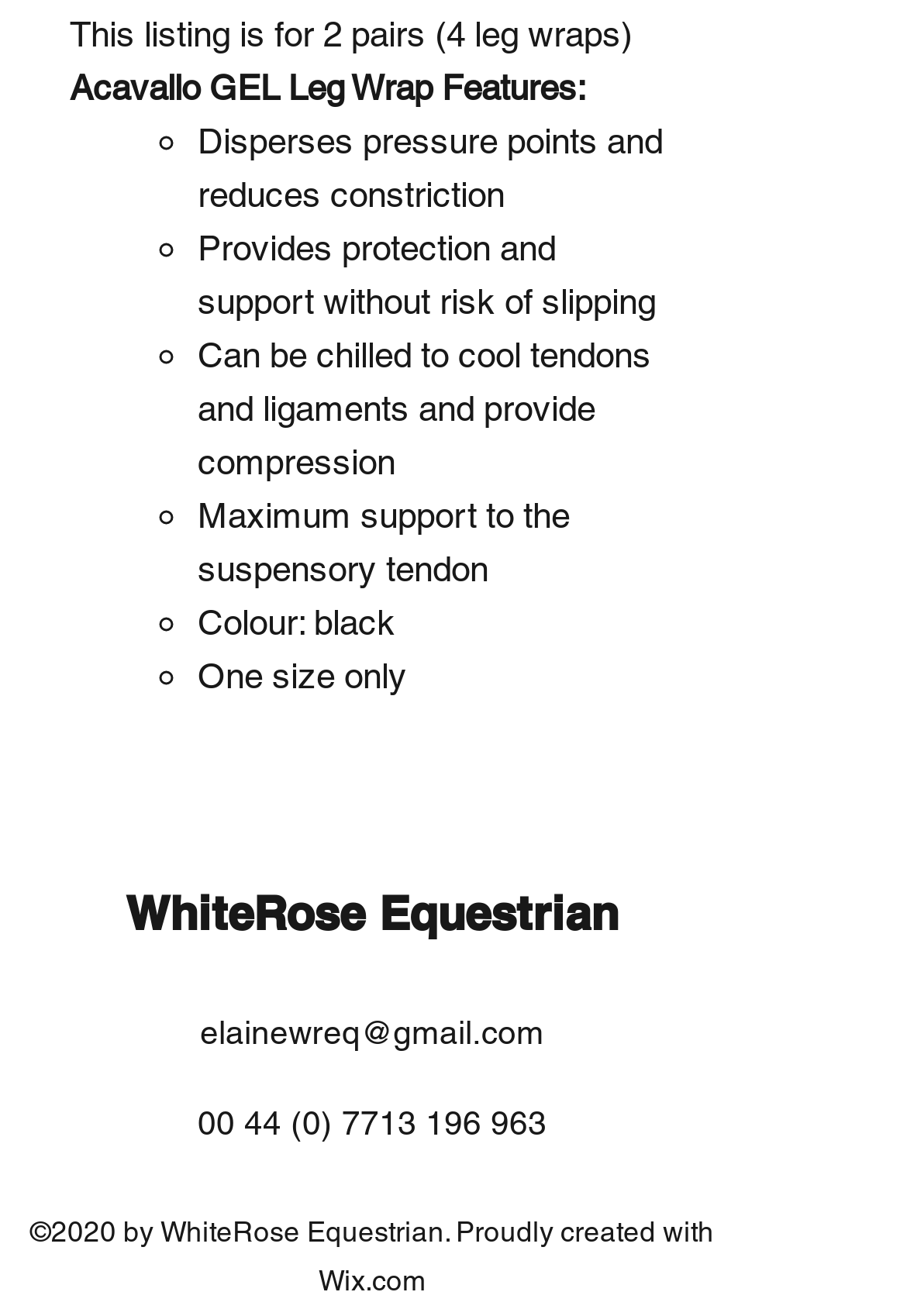Can you give a comprehensive explanation to the question given the content of the image?
What is the color of the leg wraps?

The color of the leg wraps is black, which is mentioned in the text 'Colour: black'.